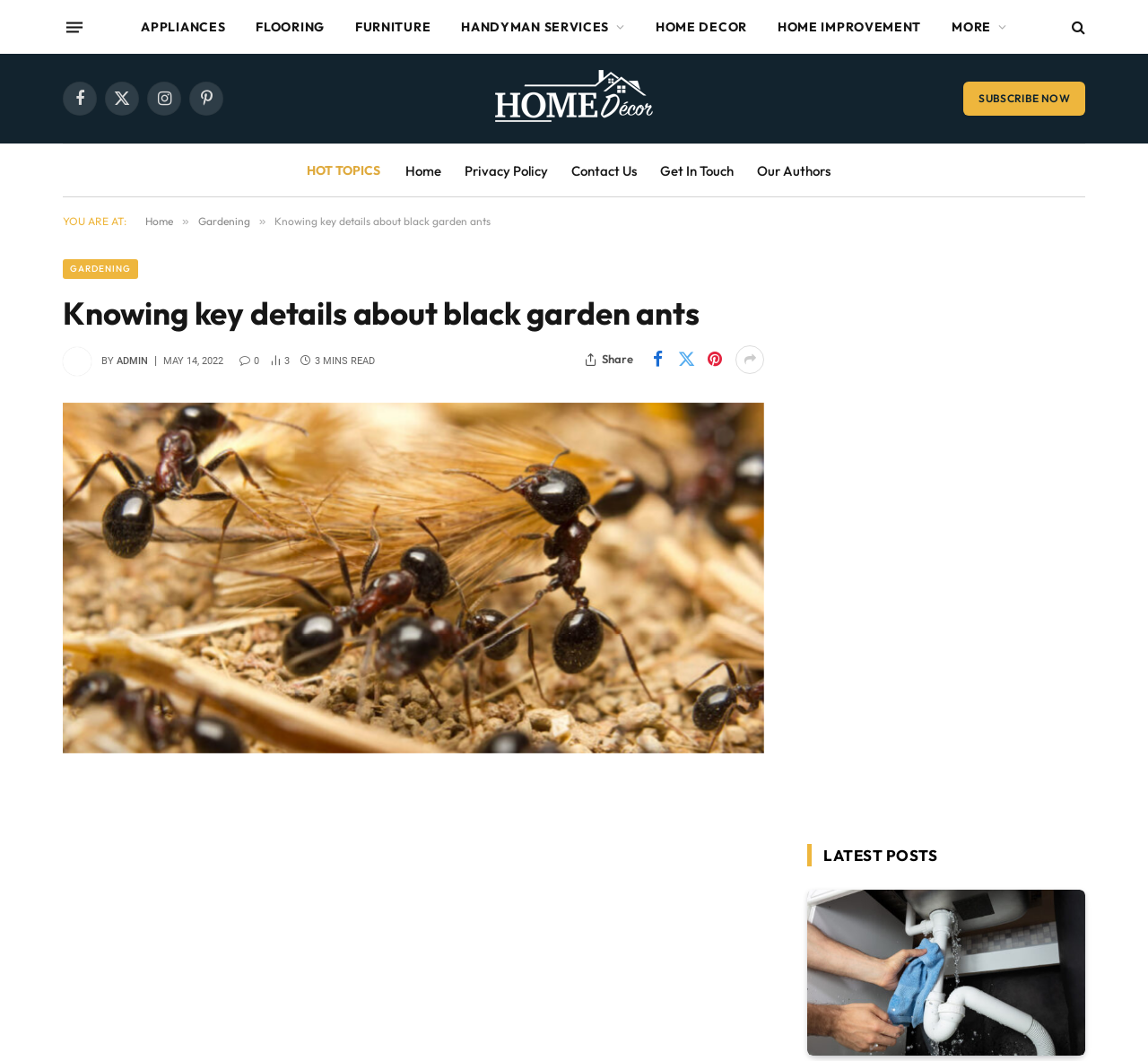Please use the details from the image to answer the following question comprehensively:
What is the category of the article?

The category of the article can be determined by looking at the breadcrumb navigation located at the top of the webpage, which shows 'Home » Gardening » Knowing key details about black garden ants', indicating that the article is categorized under Gardening.